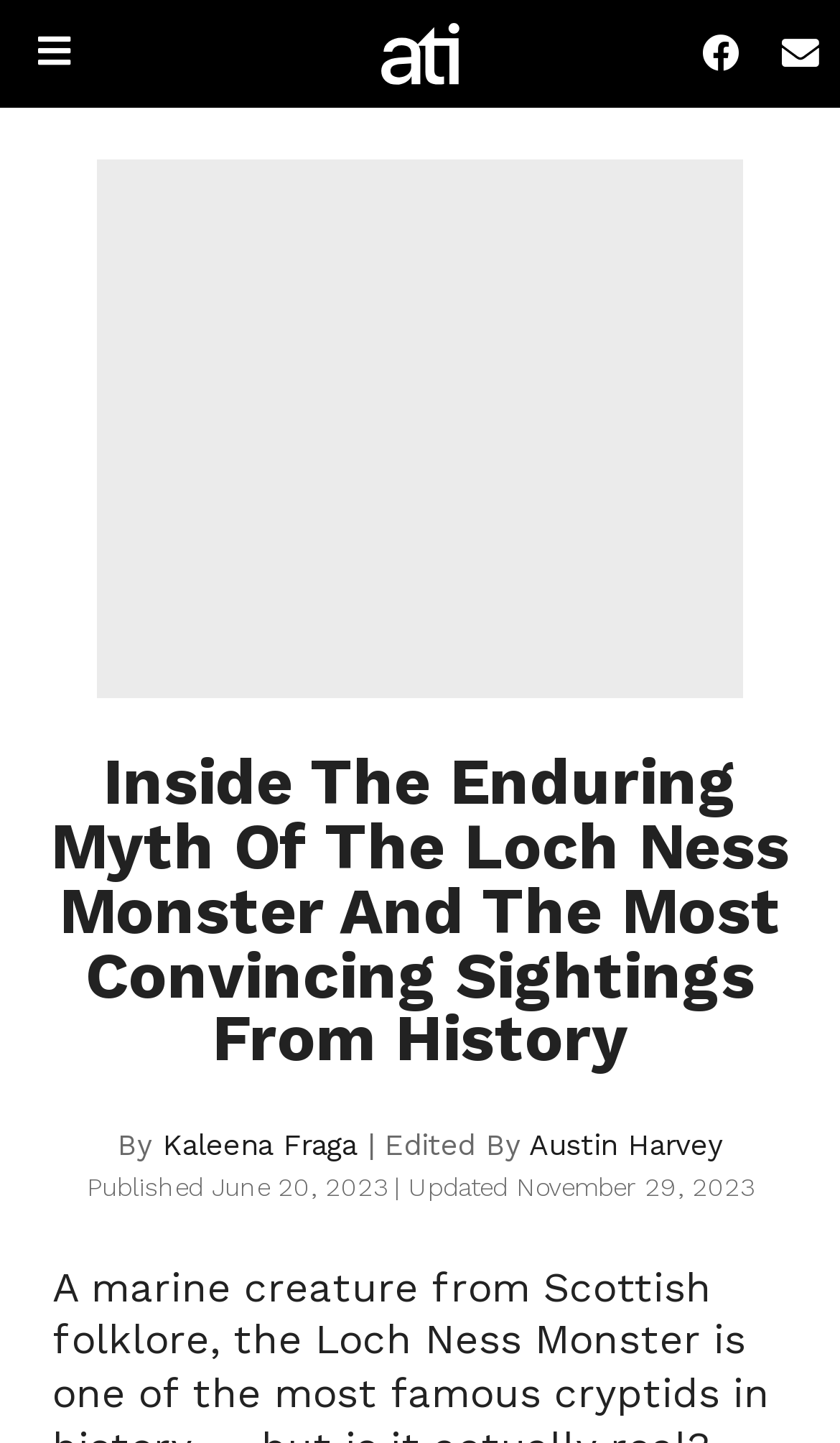What is the topic of this article?
From the details in the image, provide a complete and detailed answer to the question.

The topic of the article can be inferred from the heading, which mentions the 'Enduring Myth Of The Loch Ness Monster'.